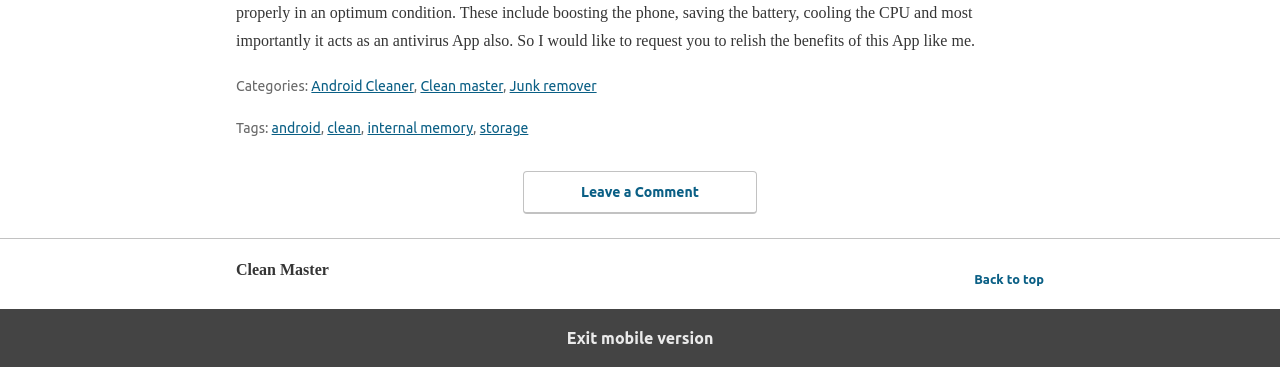Identify the bounding box coordinates of the element to click to follow this instruction: 'Go to Clean master'. Ensure the coordinates are four float values between 0 and 1, provided as [left, top, right, bottom].

[0.328, 0.213, 0.393, 0.256]